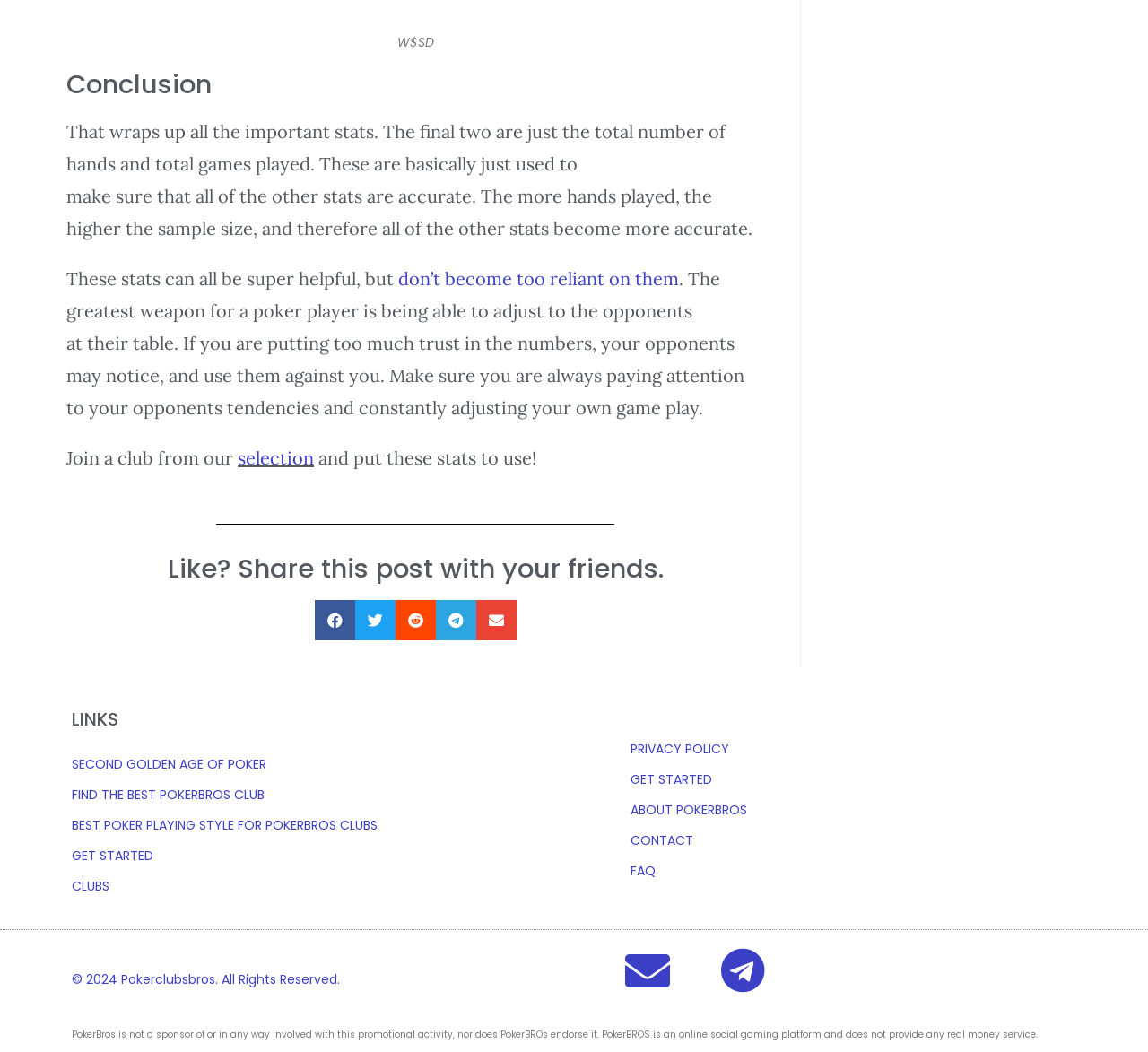Ascertain the bounding box coordinates for the UI element detailed here: "CLUBS". The coordinates should be provided as [left, top, right, bottom] with each value being a float between 0 and 1.

[0.062, 0.834, 0.095, 0.851]